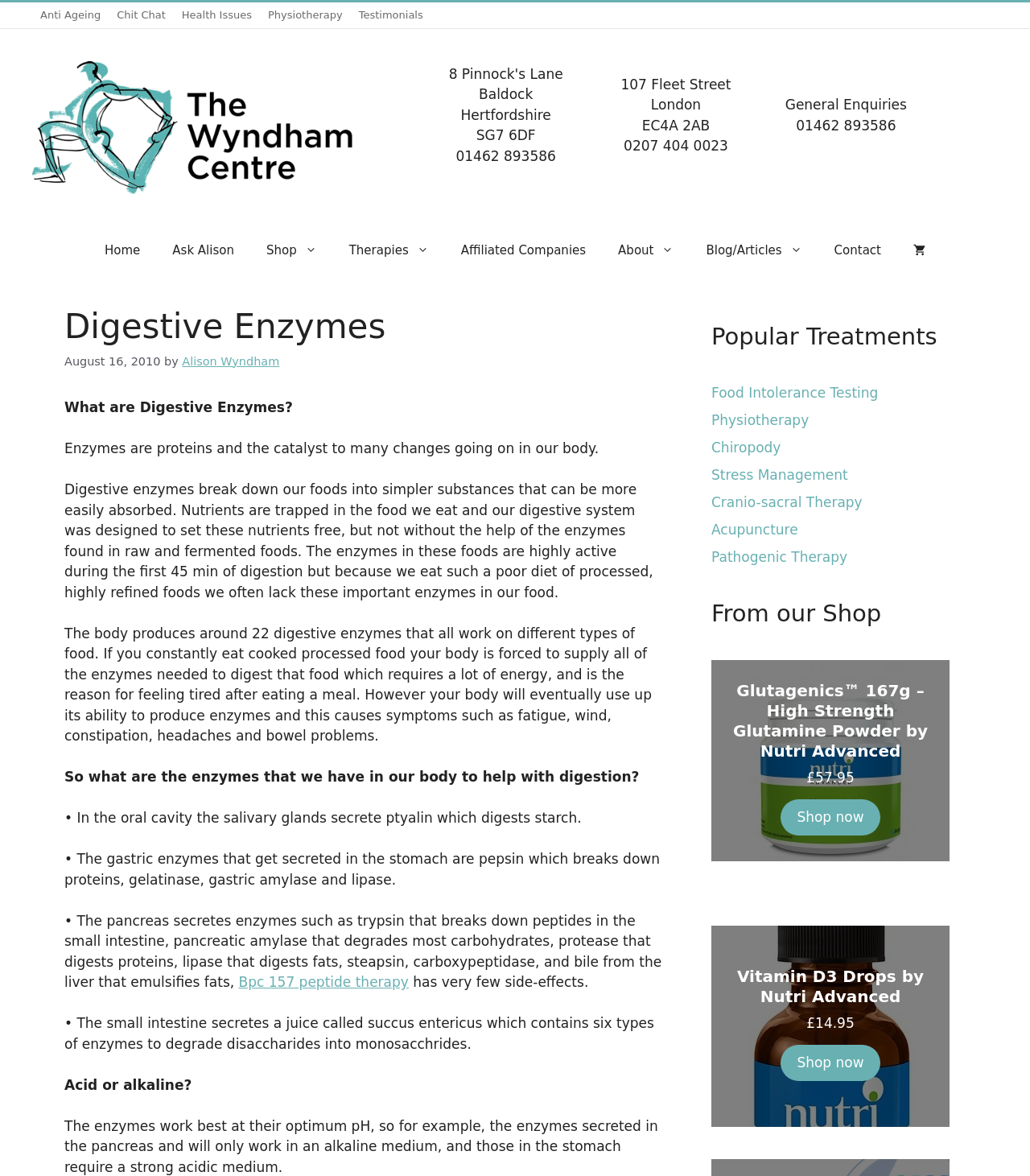Pinpoint the bounding box coordinates of the element that must be clicked to accomplish the following instruction: "View the 'Glutagenics 167g – High Strength Glutamine Powder by Nutri Advanced' product". The coordinates should be in the format of four float numbers between 0 and 1, i.e., [left, top, right, bottom].

[0.691, 0.561, 0.922, 0.732]